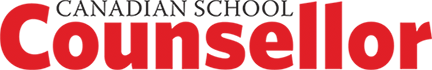Carefully observe the image and respond to the question with a detailed answer:
What color is 'Counsellor' written in?

The logo design prominently displays 'Counsellor' in red capital letters, which highlights the magazine's commitment to education and student well-being, and creates a visual contrast with 'Canadian School' written in a serif font.